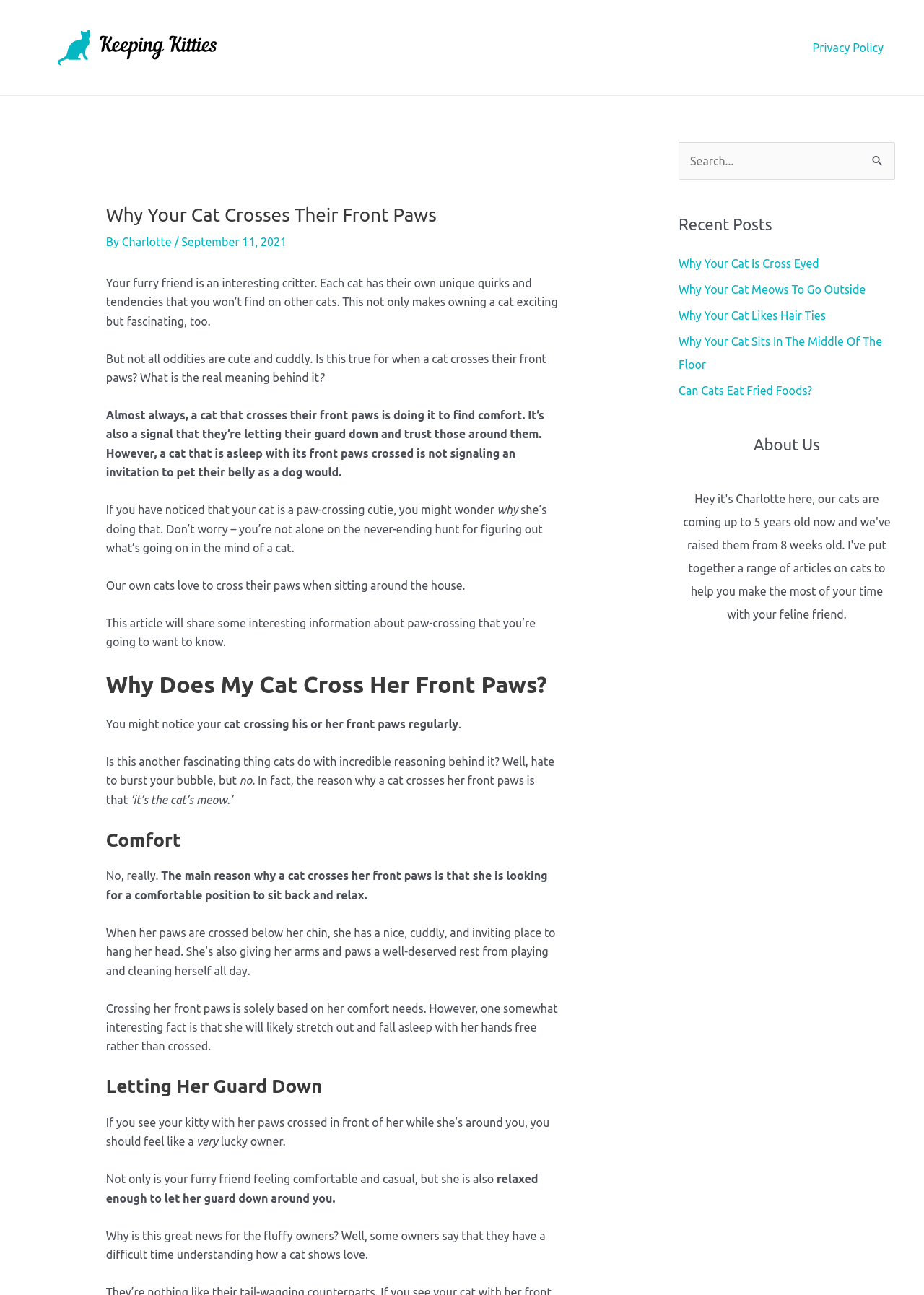What is the topic of the article?
Offer a detailed and exhaustive answer to the question.

The topic of the article can be inferred from the headings and content of the webpage, which discusses the reasons why cats cross their front paws, including comfort and letting their guard down.